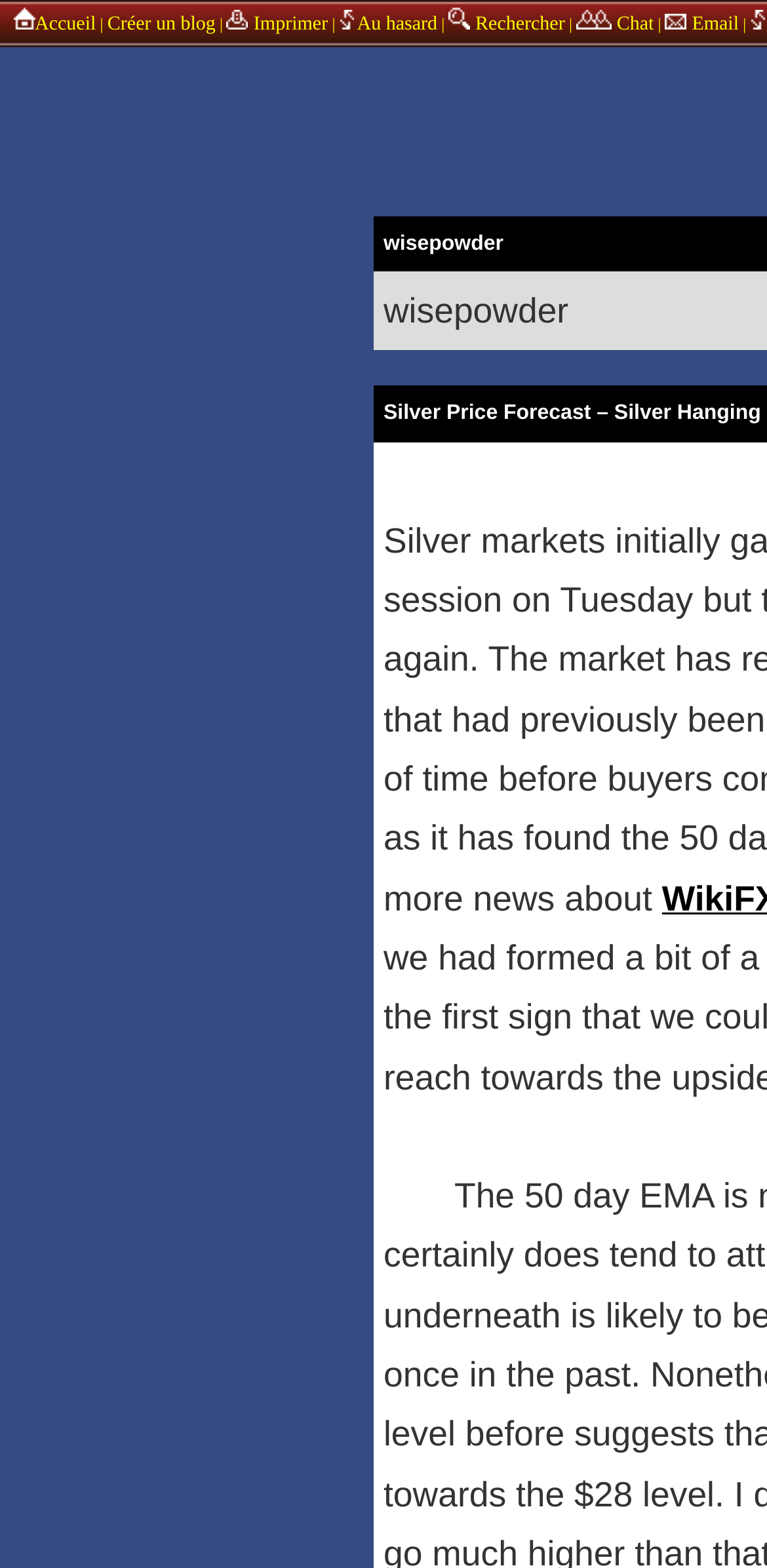What is the name of the blog?
Refer to the image and give a detailed answer to the question.

I found the LayoutTableCell element with the text 'wisepowder', which is likely the name of the blog.